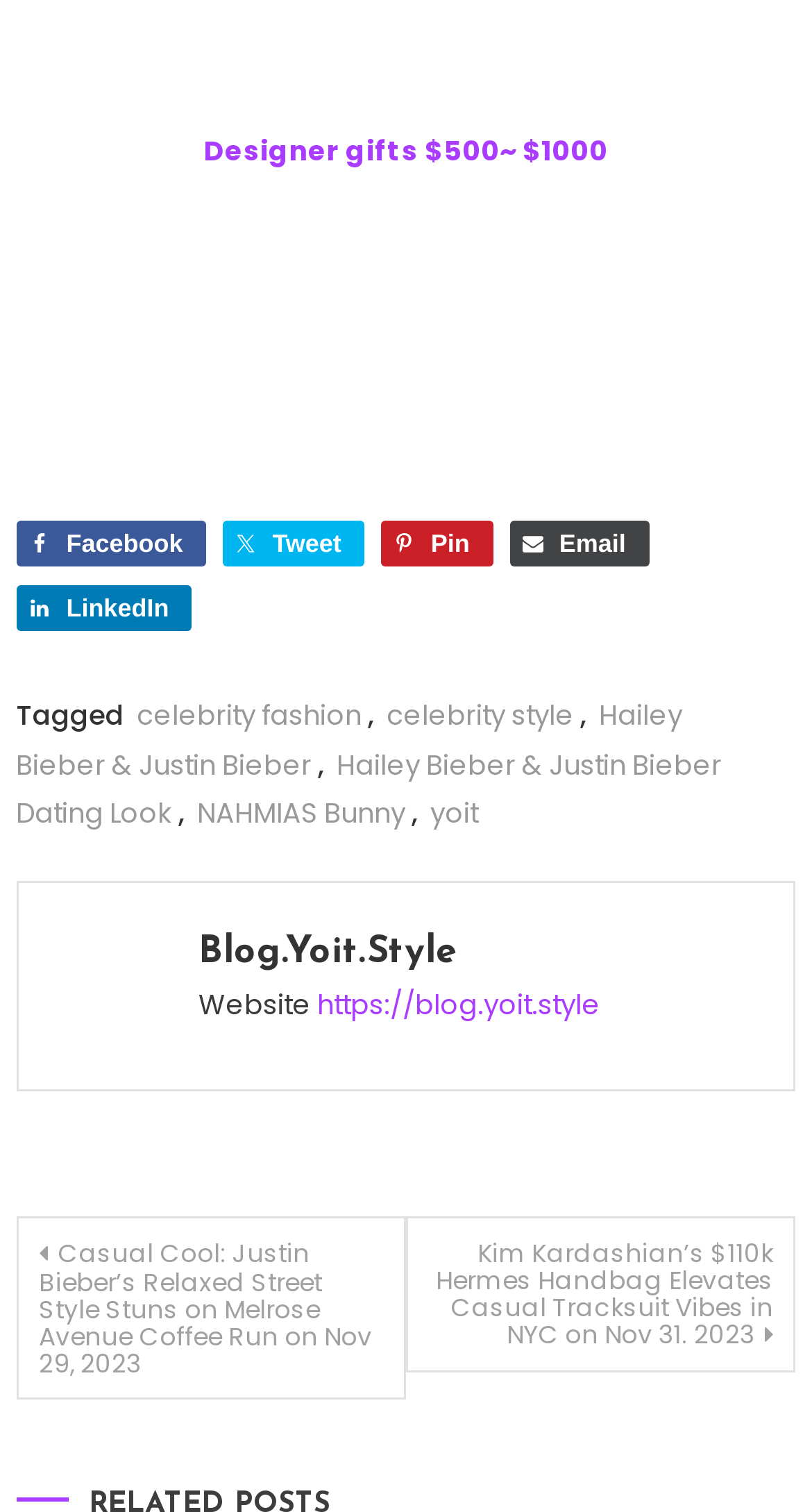Identify the coordinates of the bounding box for the element that must be clicked to accomplish the instruction: "Check out Justin Bieber’s Relaxed Street Style".

[0.02, 0.805, 0.5, 0.926]